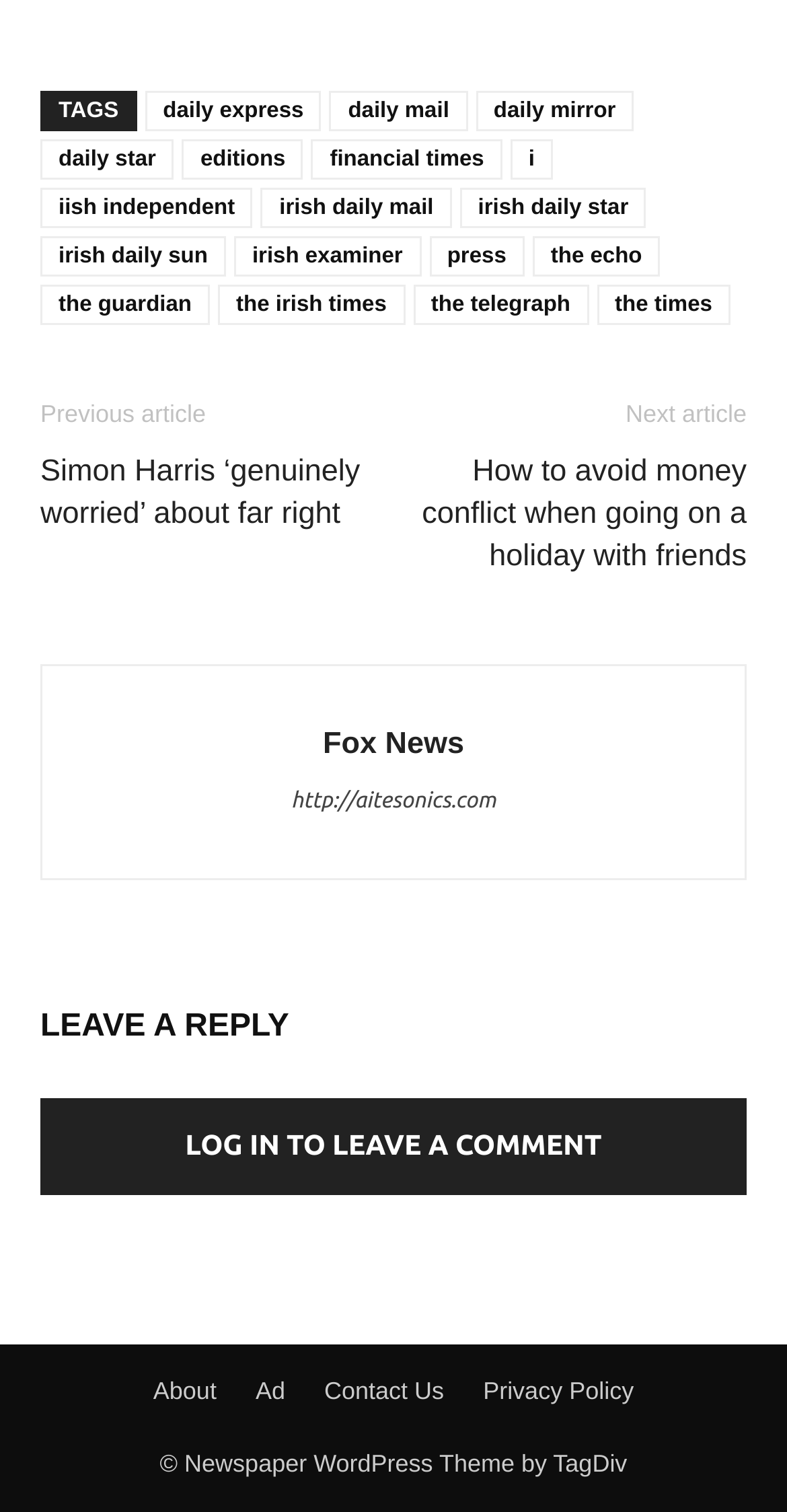Examine the image carefully and respond to the question with a detailed answer: 
What is the name of the WordPress theme used by this website?

I found the answer by looking at the StaticText element at the bottom of the webpage, which mentions the copyright information and the name of the WordPress theme used by the website.